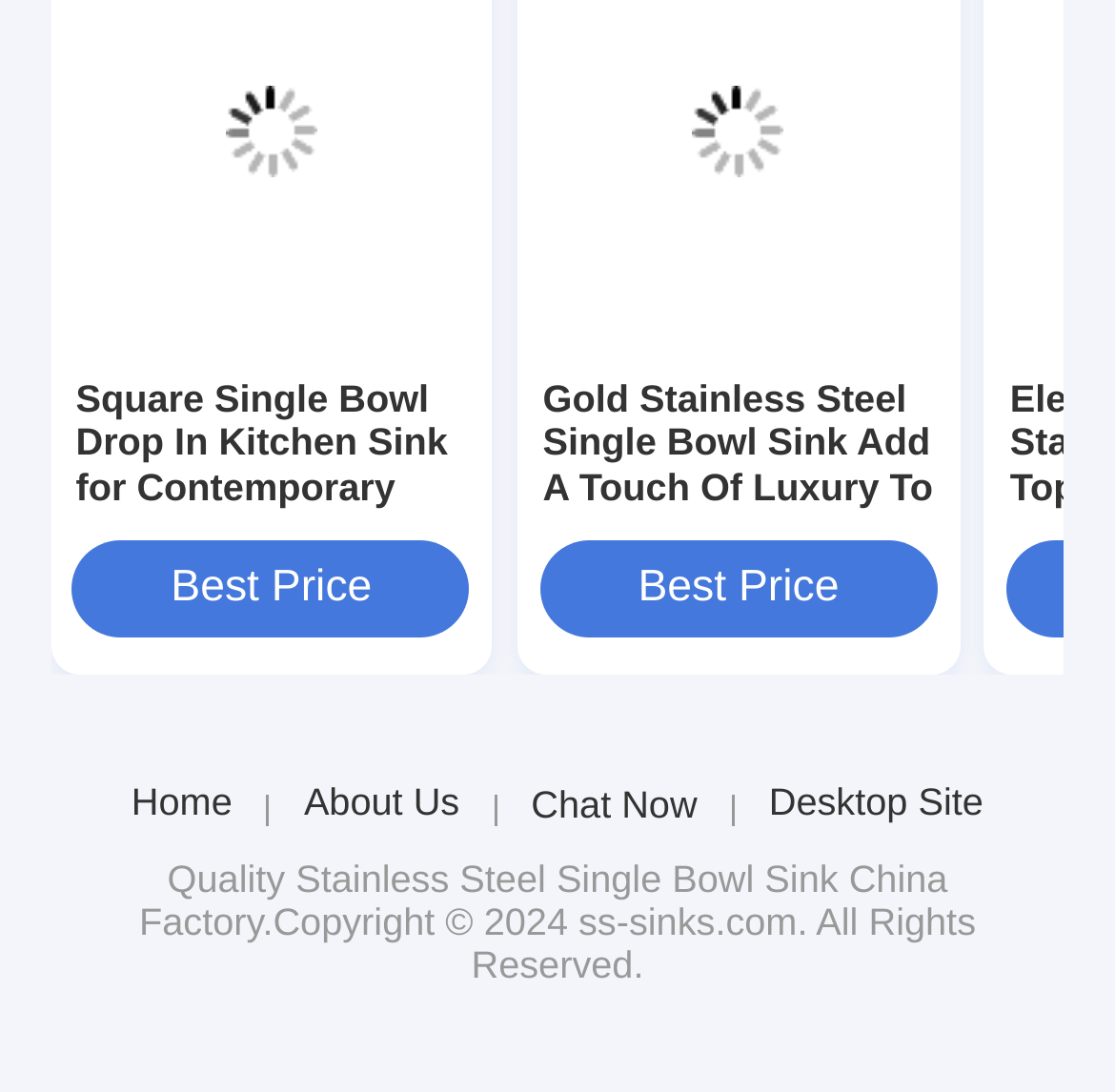Given the element description "Stainless Steel Single Bowl Sink", identify the bounding box of the corresponding UI element.

[0.265, 0.785, 0.752, 0.824]